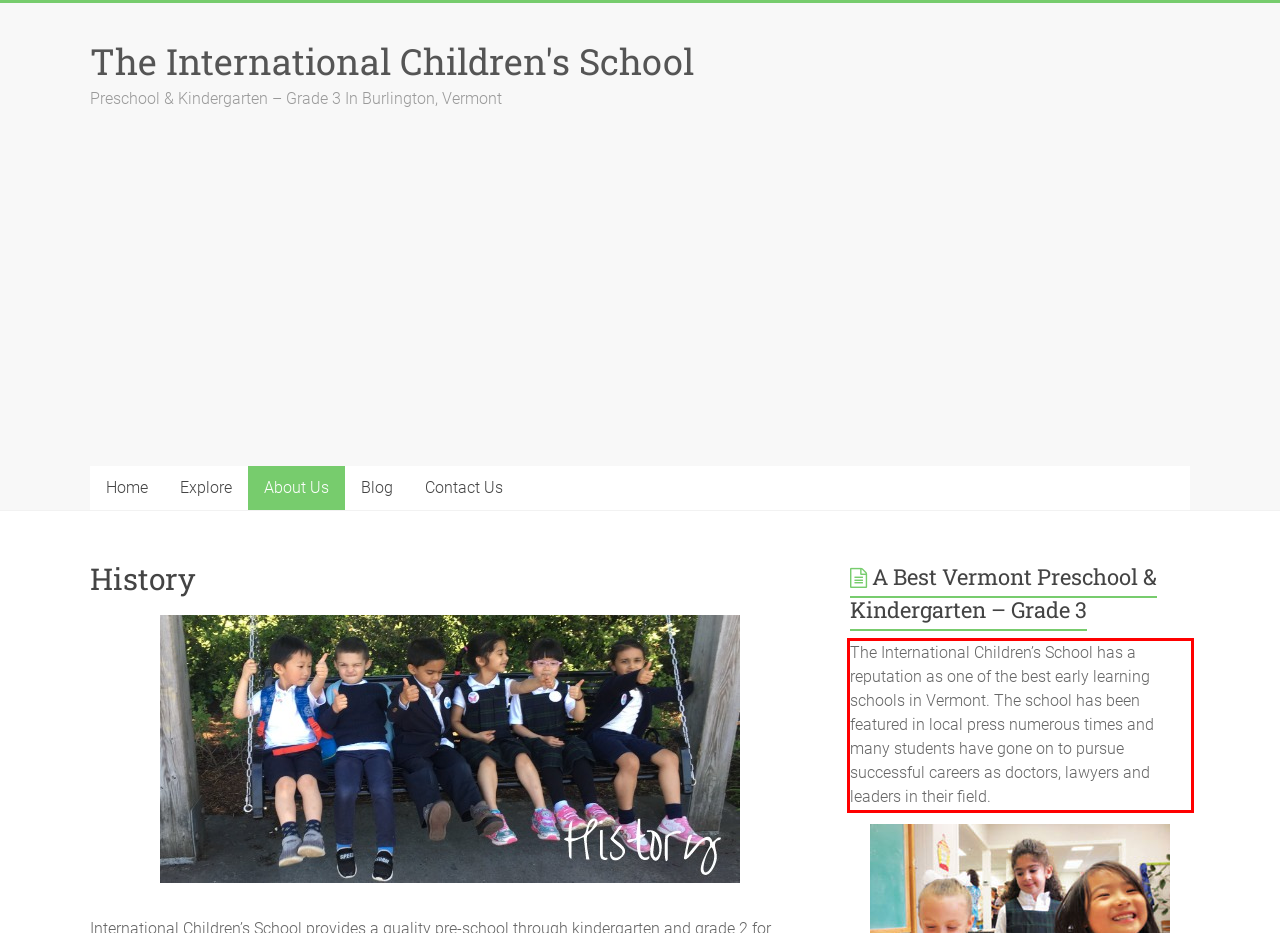Using the provided webpage screenshot, identify and read the text within the red rectangle bounding box.

The International Children’s School has a reputation as one of the best early learning schools in Vermont. The school has been featured in local press numerous times and many students have gone on to pursue successful careers as doctors, lawyers and leaders in their field.